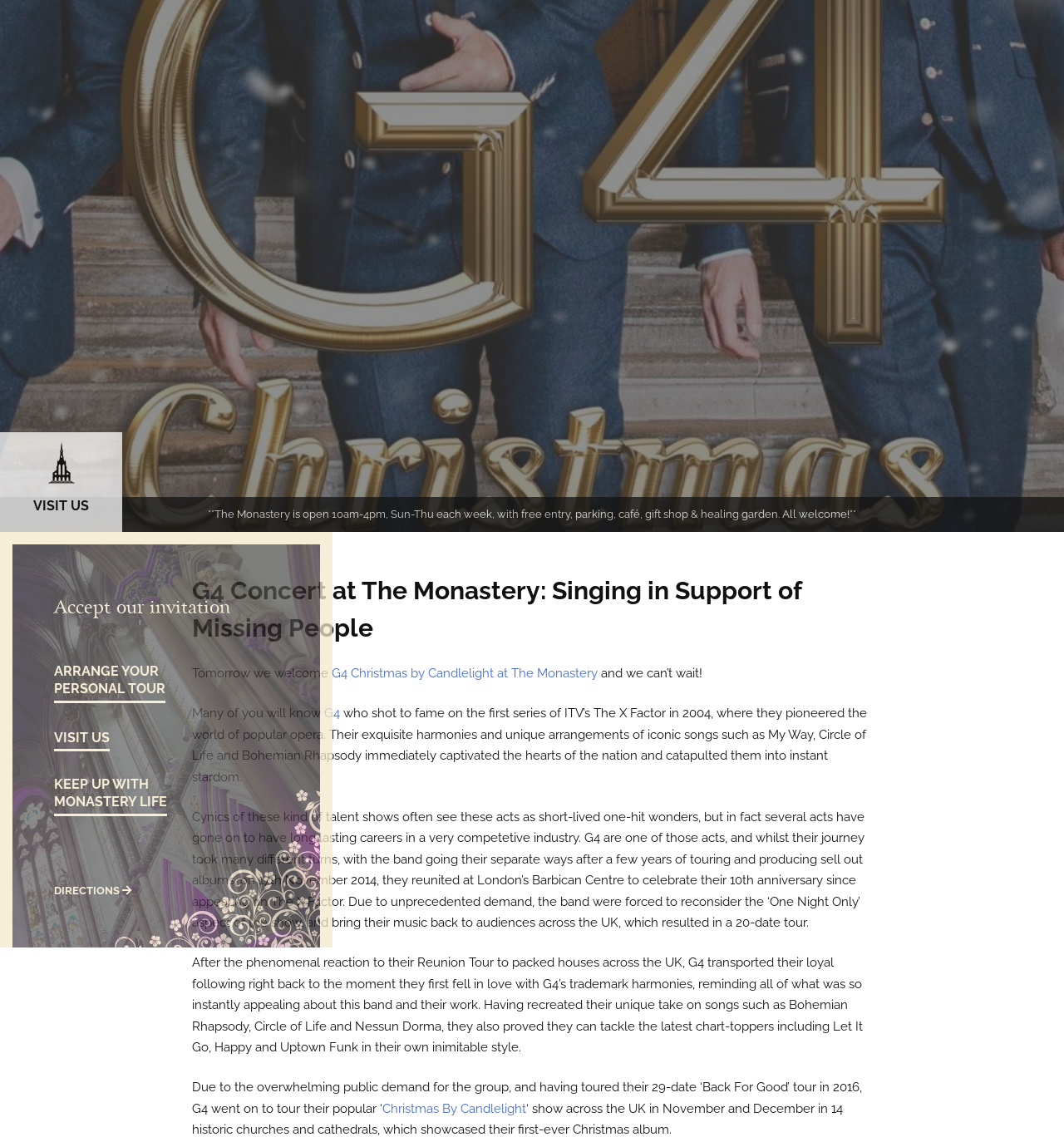From the webpage screenshot, predict the bounding box coordinates (top-left x, top-left y, bottom-right x, bottom-right y) for the UI element described here: Visit us

[0.051, 0.642, 0.103, 0.661]